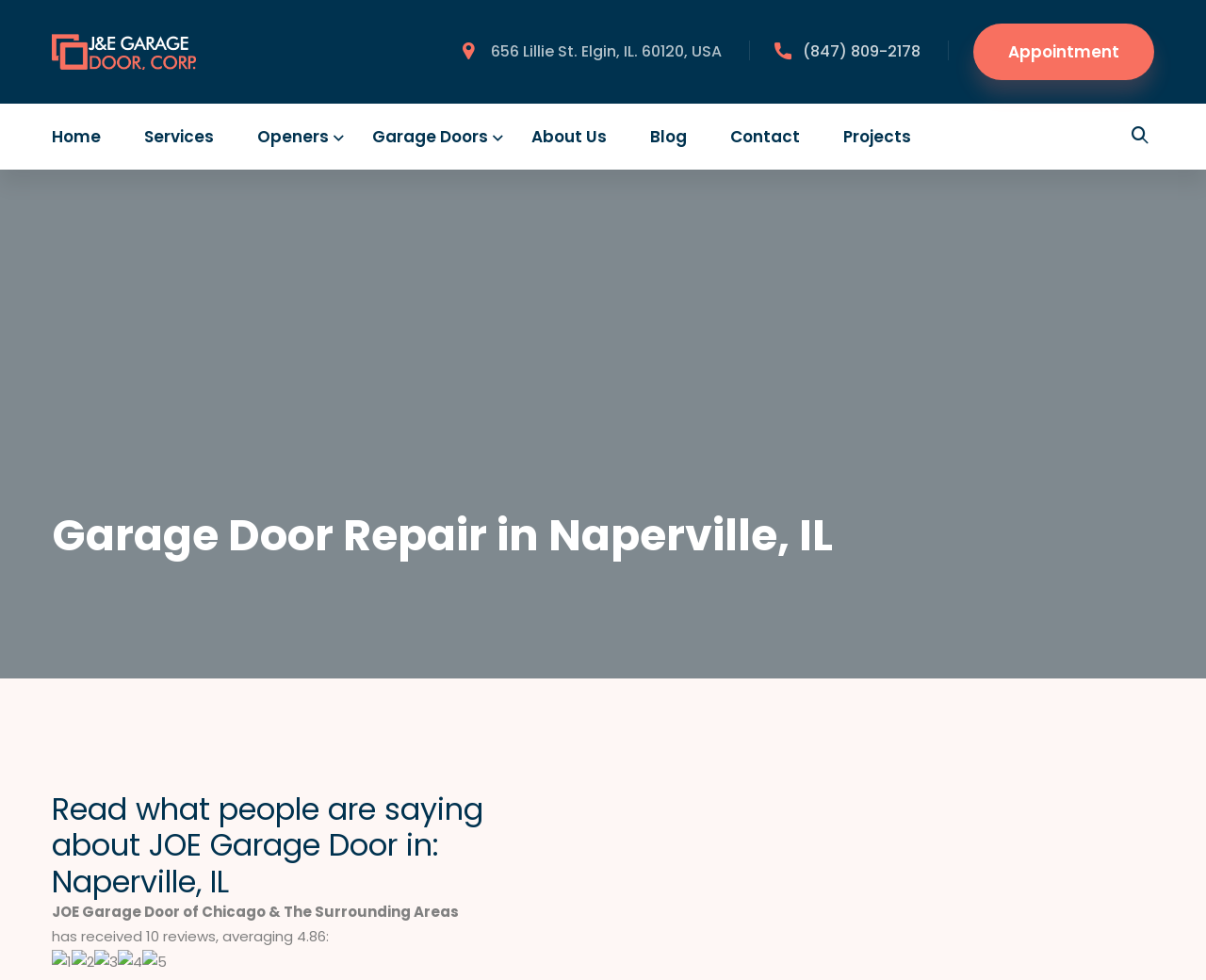Locate the bounding box coordinates of the UI element described by: "Contact". Provide the coordinates as four float numbers between 0 and 1, formatted as [left, top, right, bottom].

[0.605, 0.125, 0.676, 0.154]